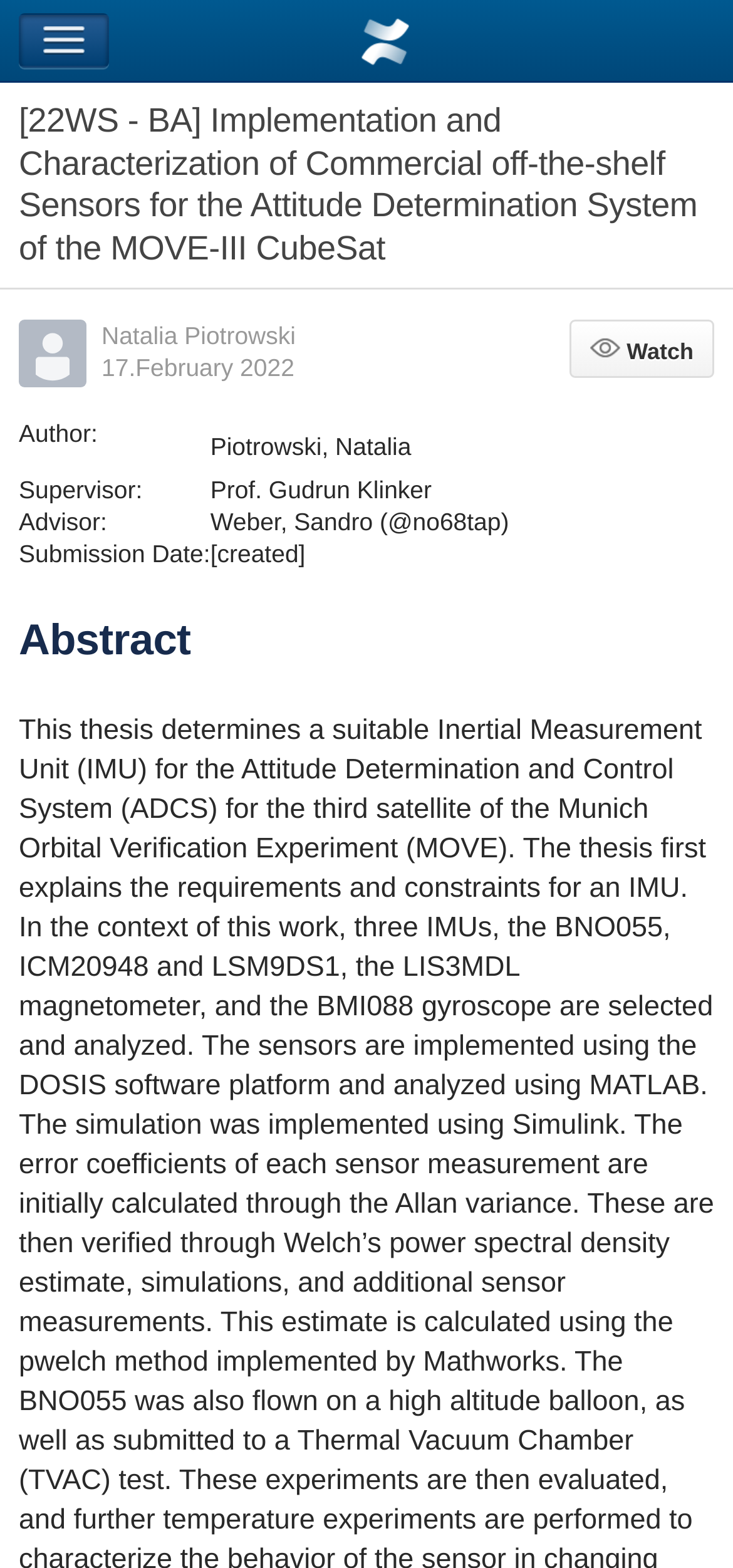What is the submission date of the article?
Please give a detailed and elaborate answer to the question.

I found the submission date by looking at the table with the rowheader 'Submission Date:' and the corresponding gridcell '[created]'.